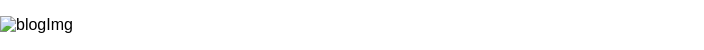Offer a detailed narrative of the image's content.

The image titled "blogImg" is prominently featured on the webpage dedicated to the No-Code App Builder Platform by Appinvento. This visual representation enhances the content around it, which emphasizes the platform's mission to empower non-technical users to create web applications without the need for traditional coding skills. The image is strategically placed beneath a compelling heading that highlights the importance of simplifying complex processes in technology. Together, the image and accompanying text illustrate the platform's vision of making app development accessible to everyone, aligning with the overarching theme of innovation through user-friendly design.